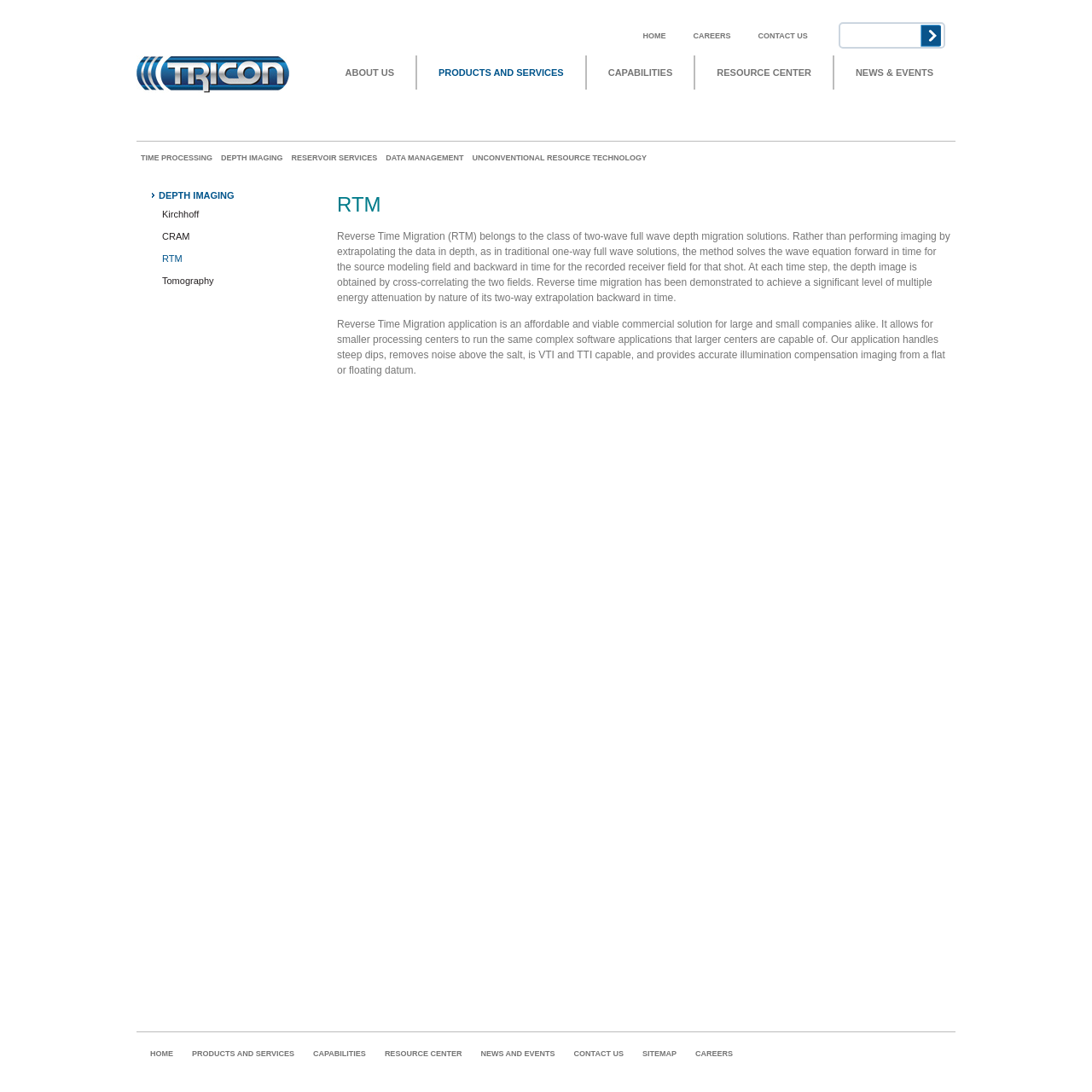Please determine the bounding box of the UI element that matches this description: Kirchhoff. The coordinates should be given as (top-left x, top-left y, bottom-right x, bottom-right y), with all values between 0 and 1.

[0.127, 0.191, 0.302, 0.207]